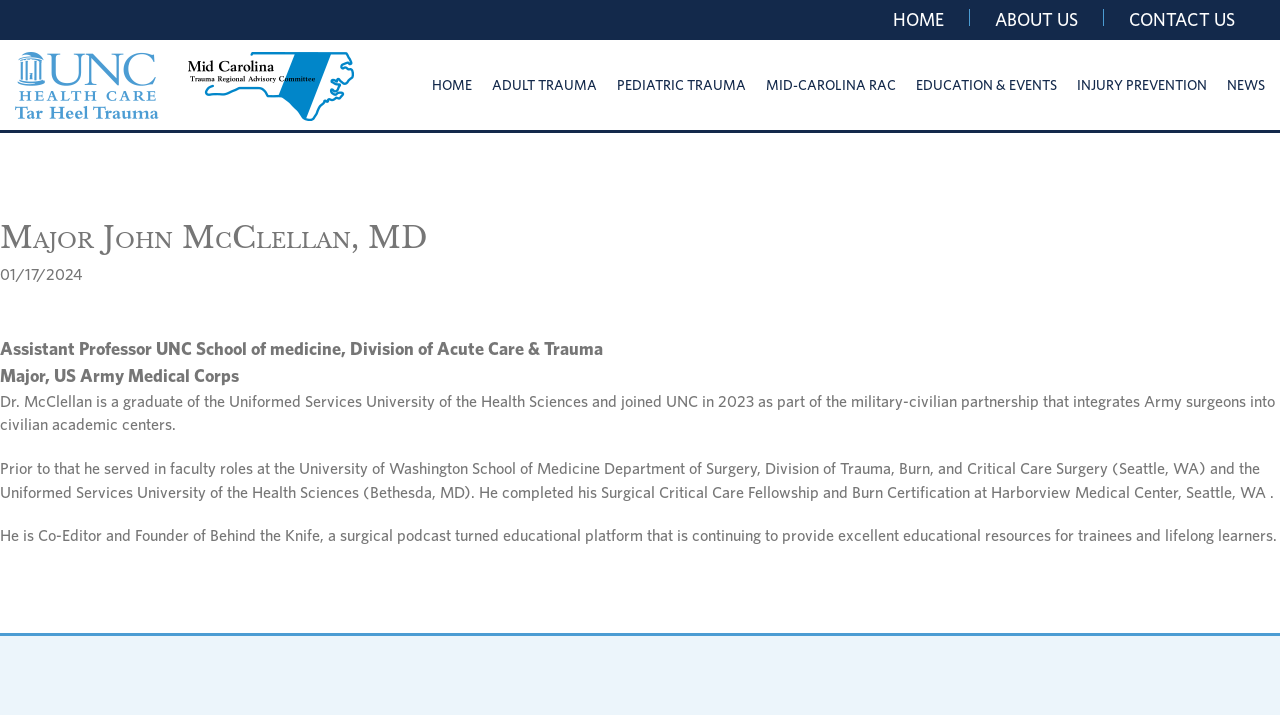What is the name of the person described on this webpage?
Using the image, give a concise answer in the form of a single word or short phrase.

Major John McClellan, MD